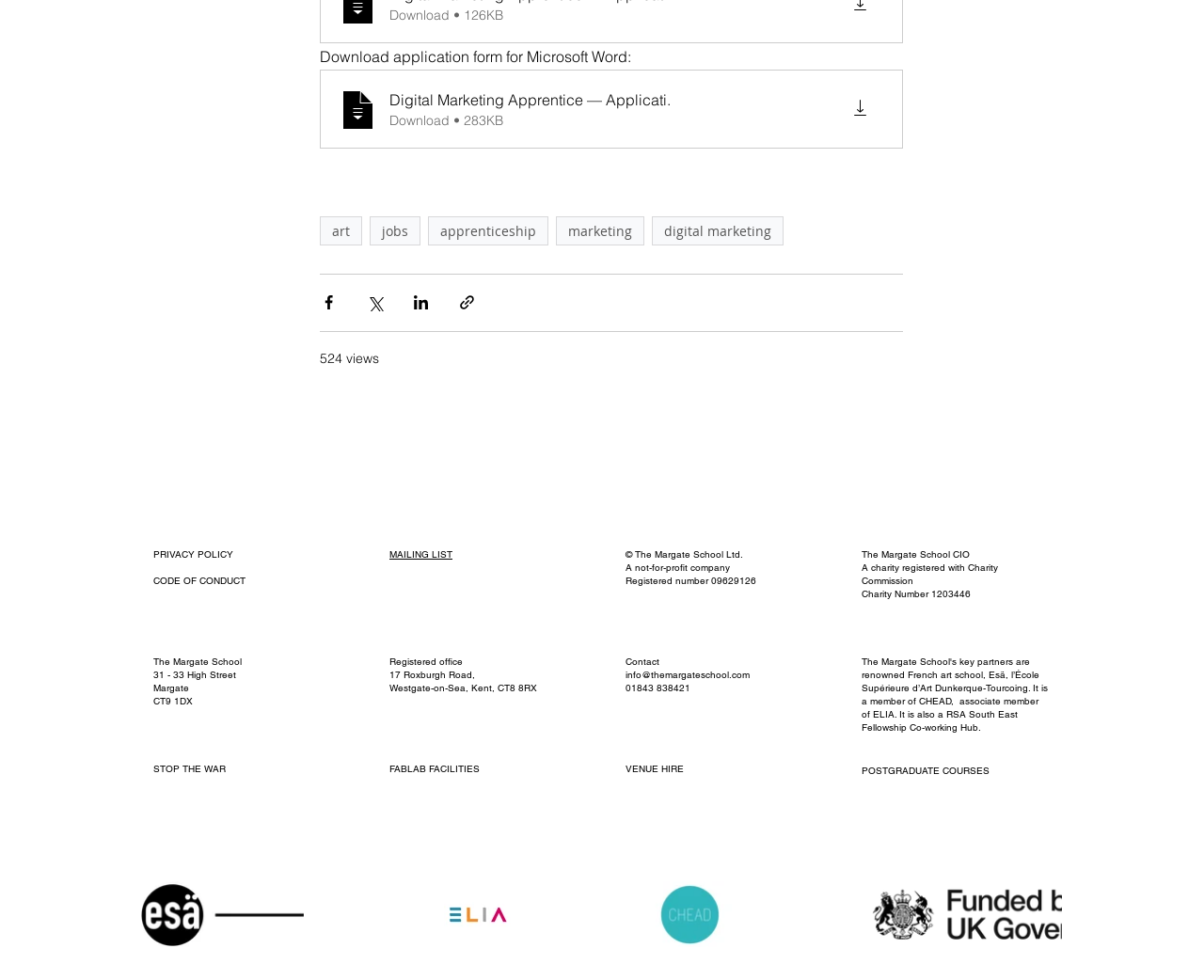Using the element description provided, determine the bounding box coordinates in the format (top-left x, top-left y, bottom-right x, bottom-right y). Ensure that all values are floating point numbers between 0 and 1. Element description: jobs

[0.307, 0.22, 0.349, 0.25]